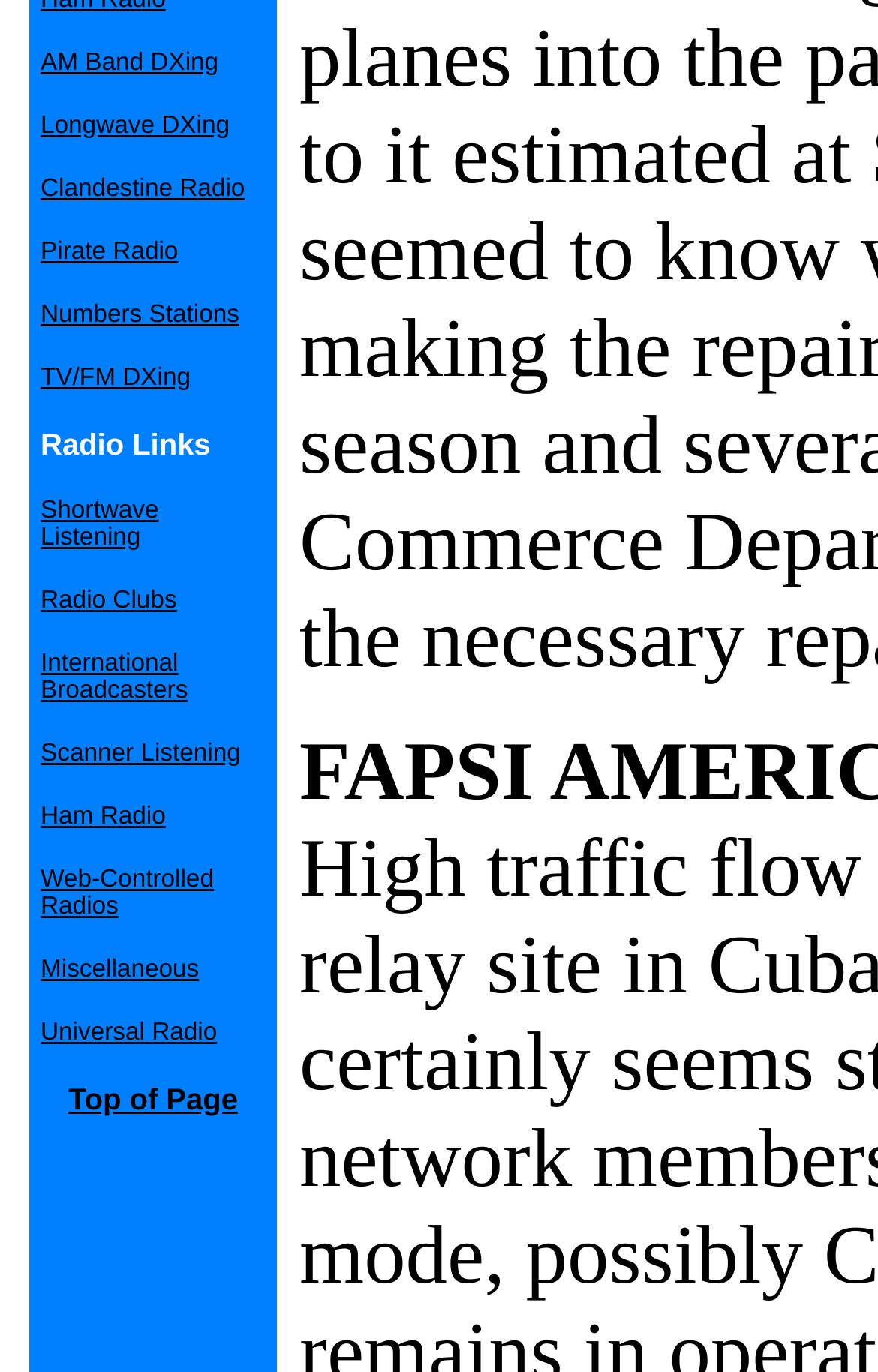Please respond in a single word or phrase: 
Is there a link related to 'Ham Radio'?

Yes